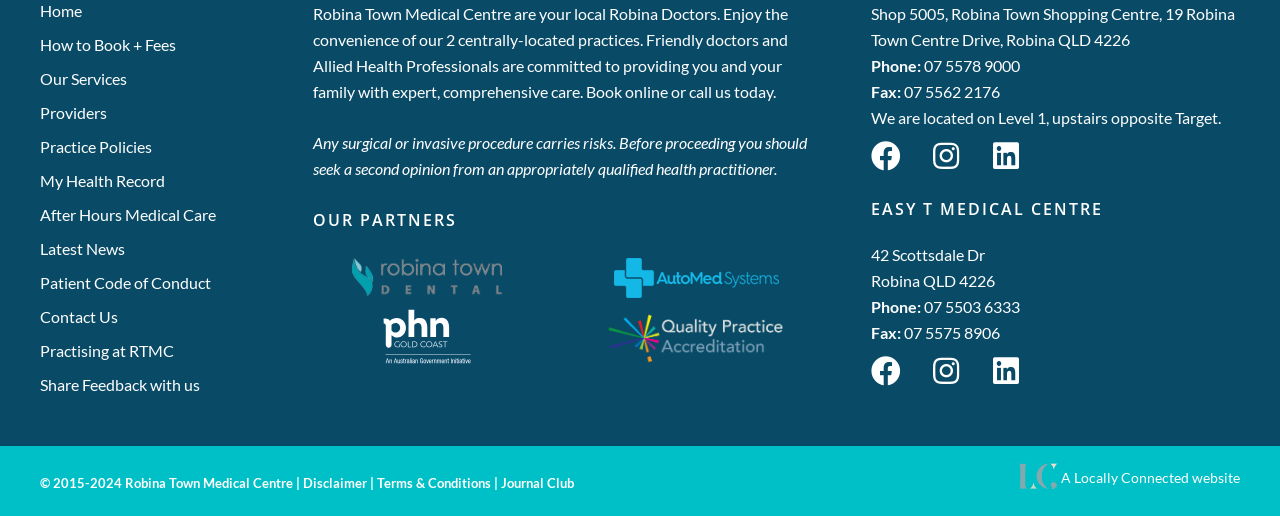Identify the bounding box of the HTML element described as: "Terms & Conditions".

[0.295, 0.92, 0.384, 0.951]